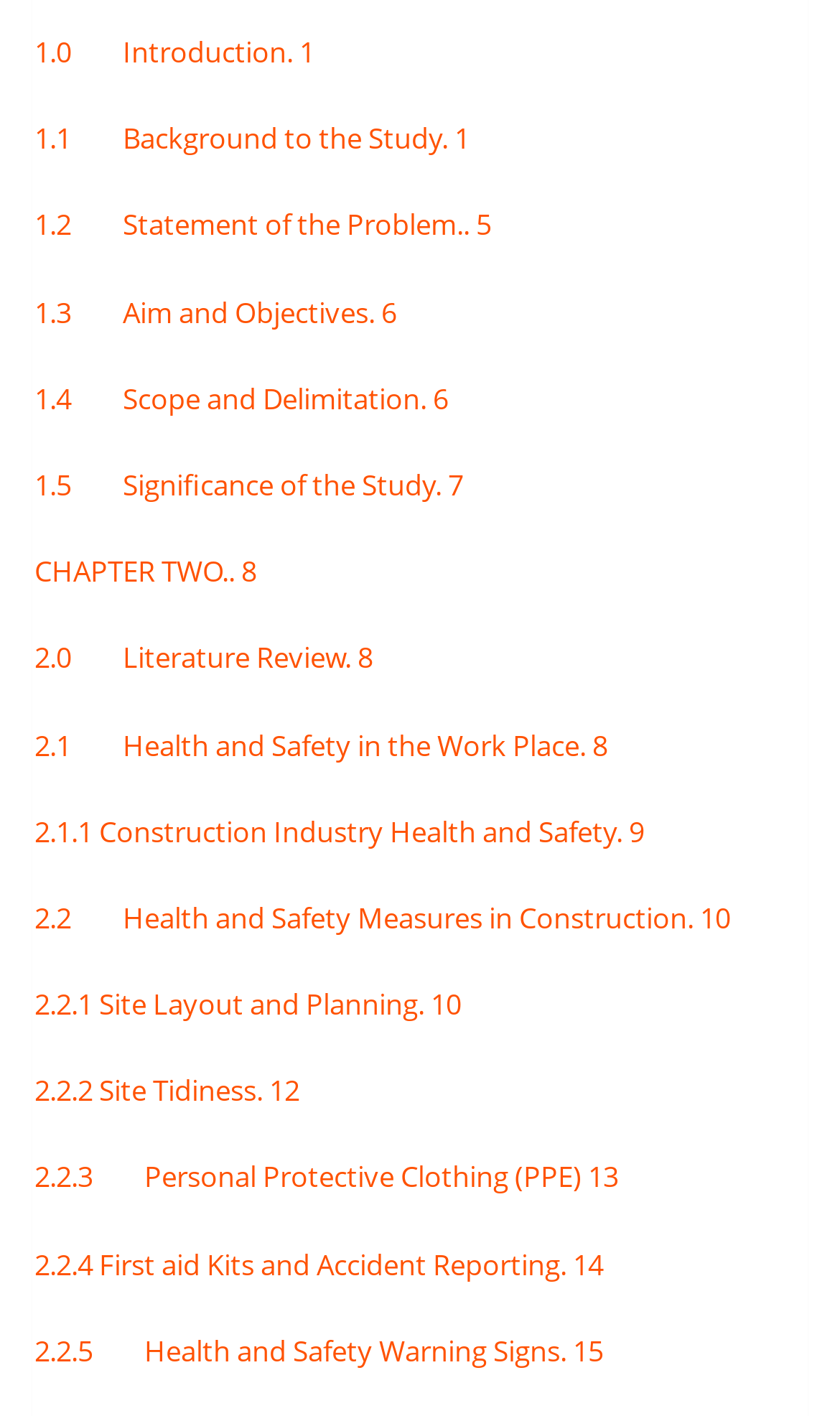Identify the bounding box coordinates of the section to be clicked to complete the task described by the following instruction: "Get the newsletter". The coordinates should be four float numbers between 0 and 1, formatted as [left, top, right, bottom].

None